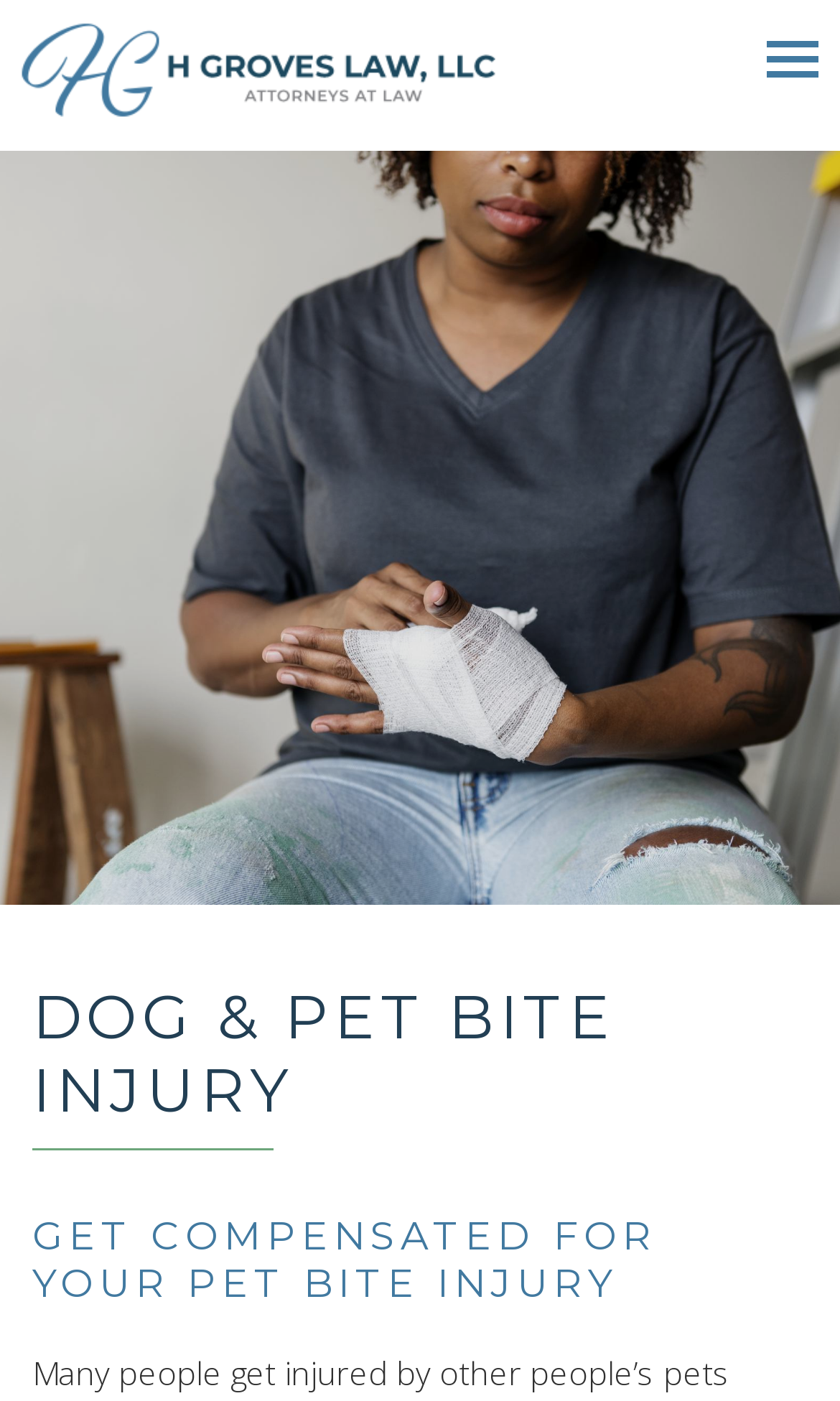What is the primary heading on this webpage?

DOG & PET BITE INJURY